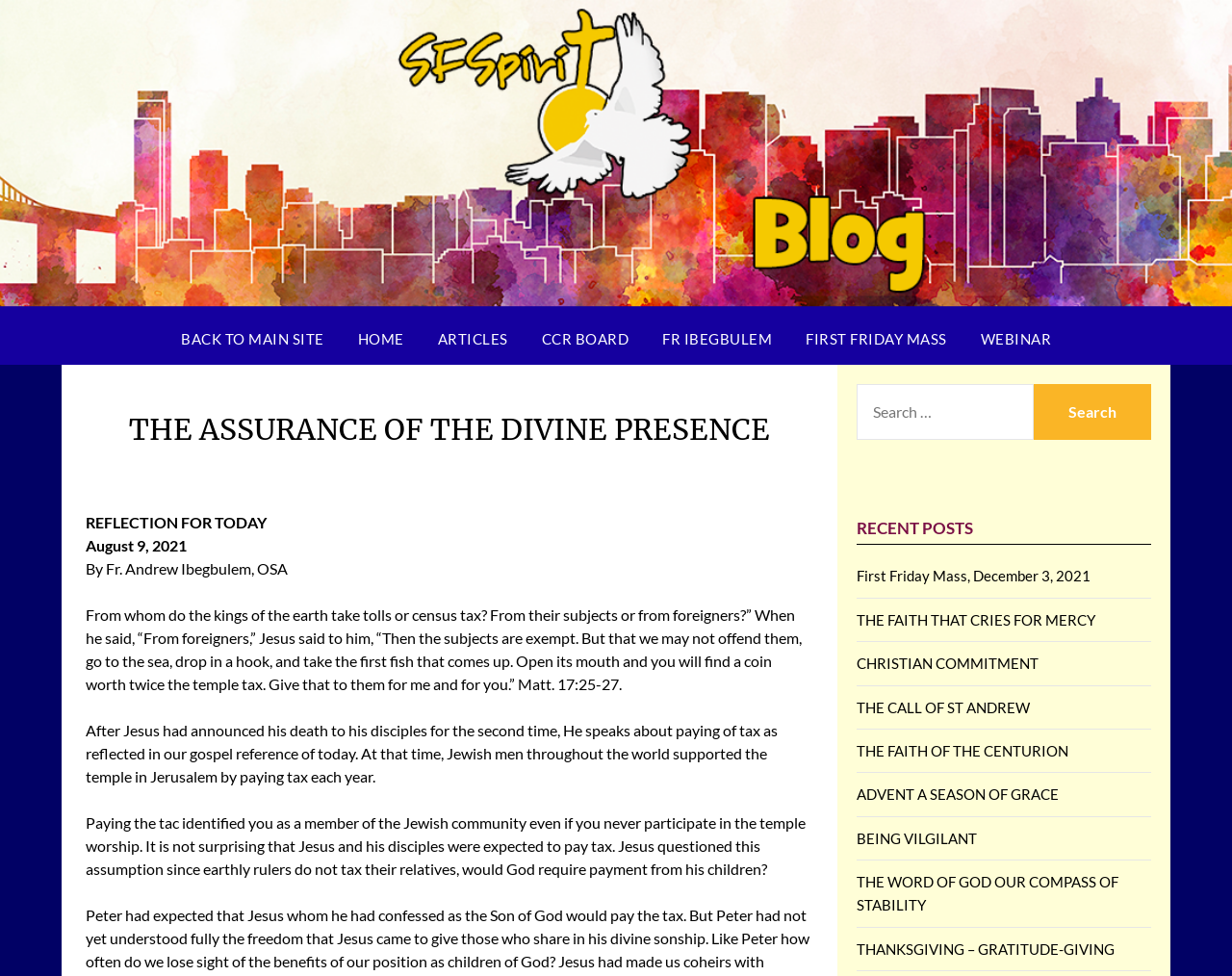Summarize the contents and layout of the webpage in detail.

This webpage is about spiritual reflections and articles, specifically from SF Spirit. At the top, there is a navigation menu with links to "BACK TO MAIN SITE", "HOME", "ARTICLES", "CCR BOARD", "FR IBEGBULEM", "FIRST FRIDAY MASS", and "WEBINAR". 

Below the navigation menu, there is a header section with a title "THE ASSURANCE OF THE DIVINE PRESENCE" and a subheading "REFLECTION FOR TODAY" with the date "August 9, 2021" and the author "By Fr. Andrew Ibegbulem, OSA". 

The main content of the webpage is a spiritual reflection, which is a passage from Matthew 17:25-27, followed by an explanation of the passage. The reflection discusses the importance of paying taxes and how it relates to being a member of the Jewish community.

On the right side of the webpage, there is a search box with a label "SEARCH FOR:" and a "Search" button. 

Below the search box, there is a section titled "RECENT POSTS" with links to several articles, including "First Friday Mass, December 3, 2021", "THE FAITH THAT CRIES FOR MERCY", "CHRISTIAN COMMITMENT", and several others.